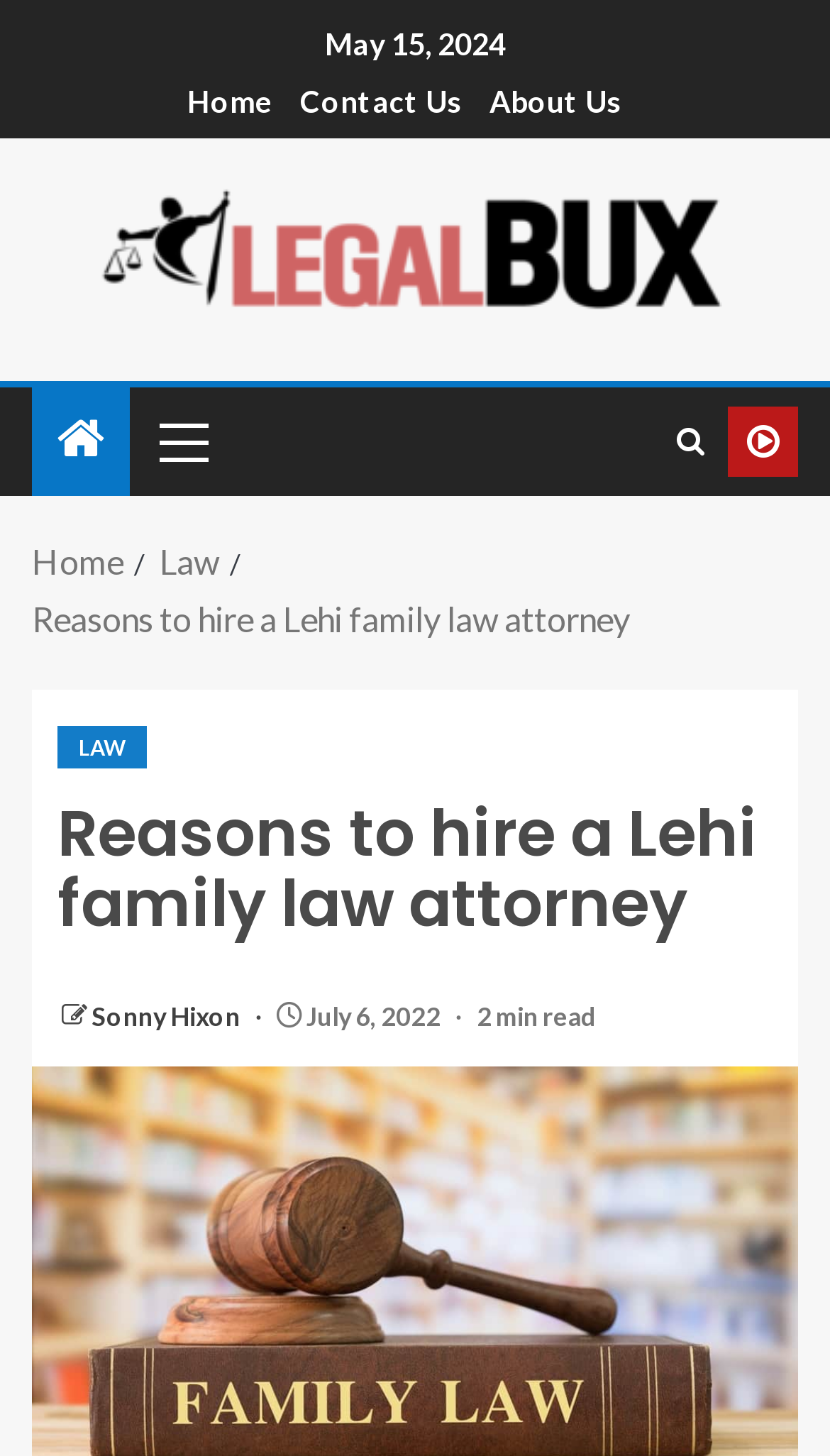How many links are in the primary menu?
From the image, provide a succinct answer in one word or a short phrase.

1